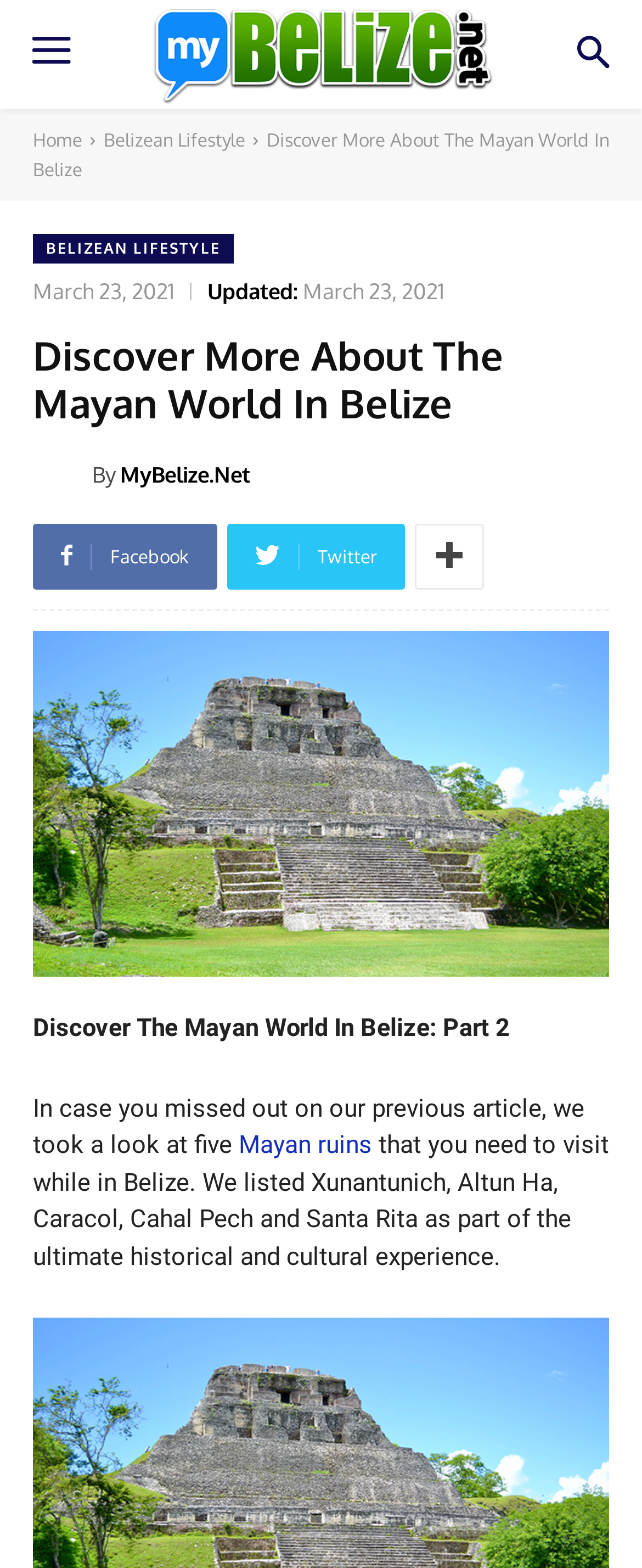Using the provided description MyBelize.Net, find the bounding box coordinates for the UI element. Provide the coordinates in (top-left x, top-left y, bottom-right x, bottom-right y) format, ensuring all values are between 0 and 1.

[0.187, 0.286, 0.39, 0.318]